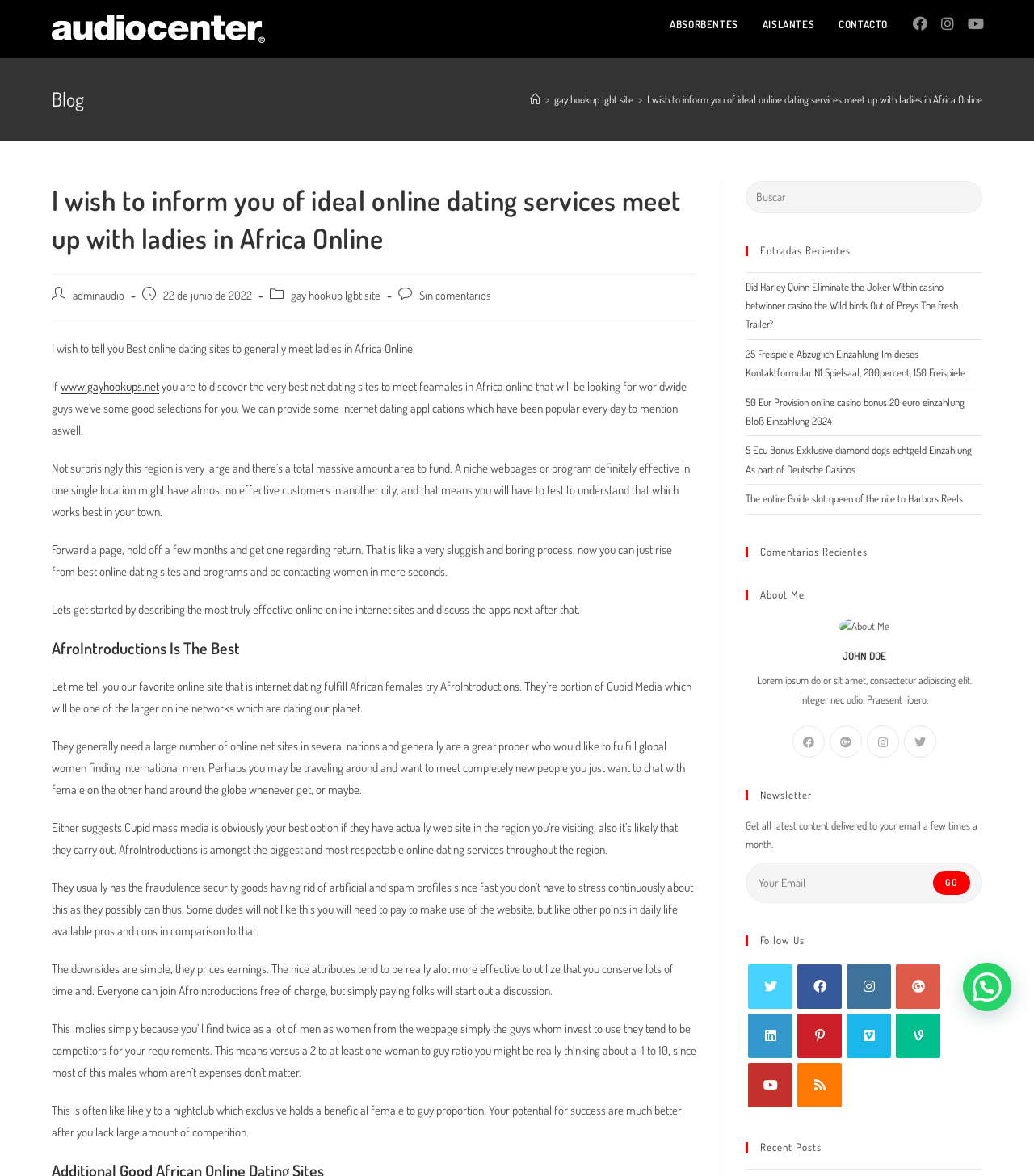Identify the bounding box coordinates of the specific part of the webpage to click to complete this instruction: "Subscribe to the newsletter".

[0.721, 0.672, 0.95, 0.681]